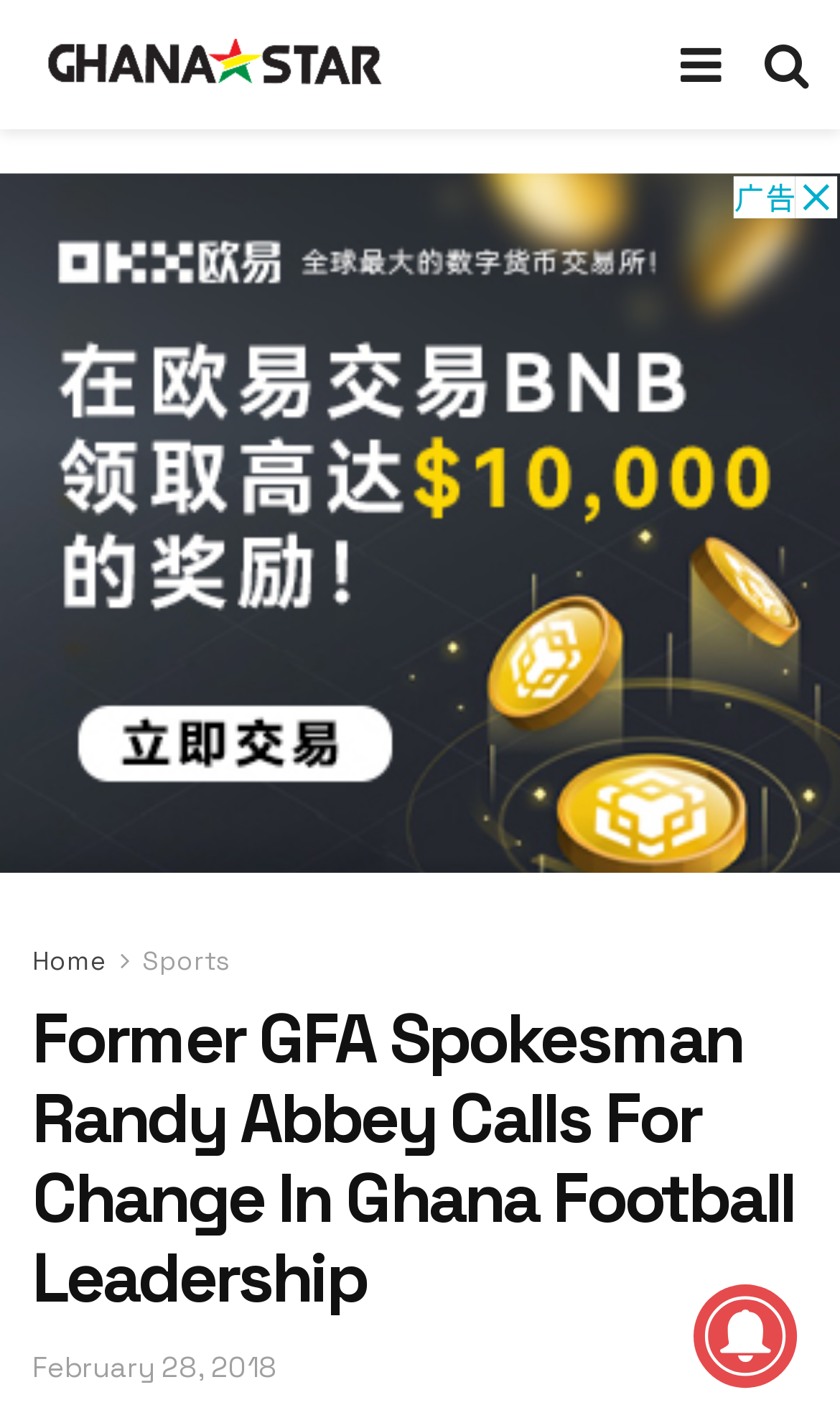Find the bounding box of the web element that fits this description: "aria-label="Advertisement" name="aswift_0" title="Advertisement"".

[0.0, 0.121, 1.0, 0.613]